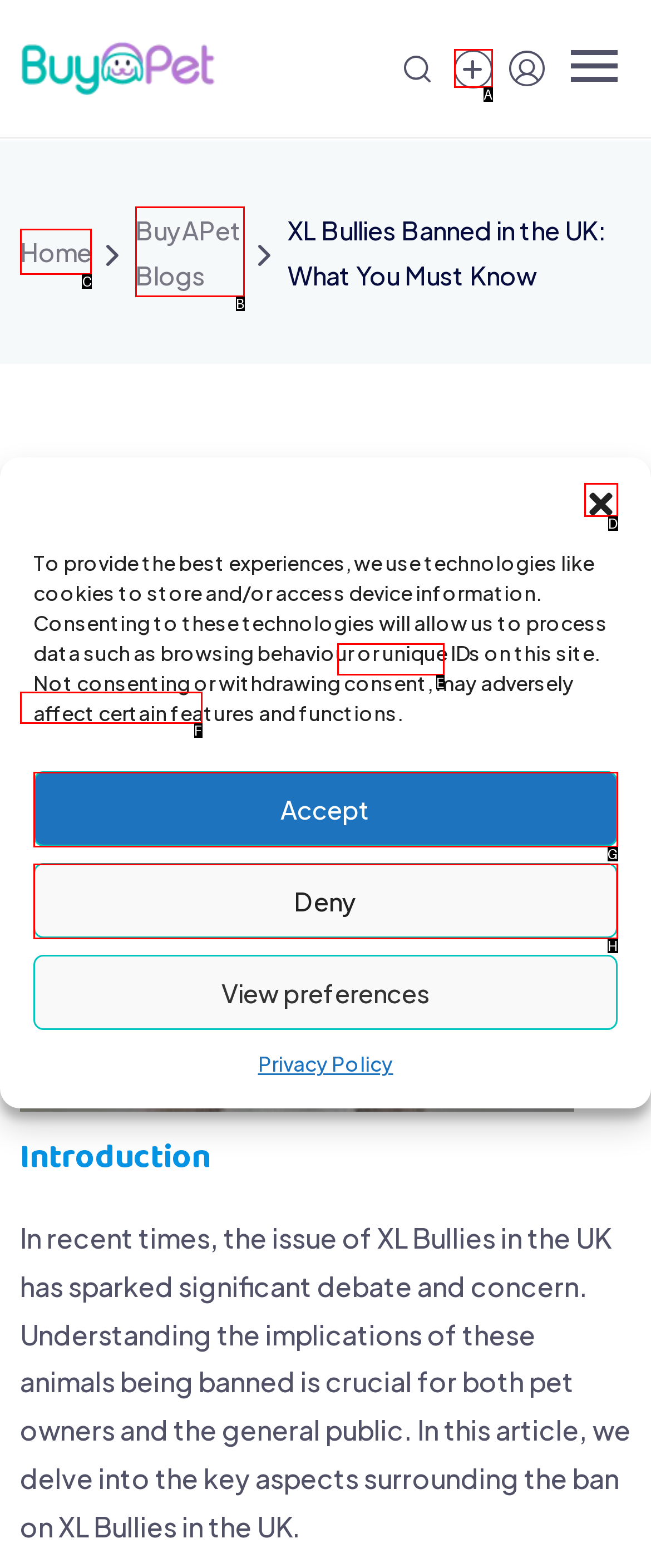Determine the letter of the UI element that will complete the task: Find a project
Reply with the corresponding letter.

None